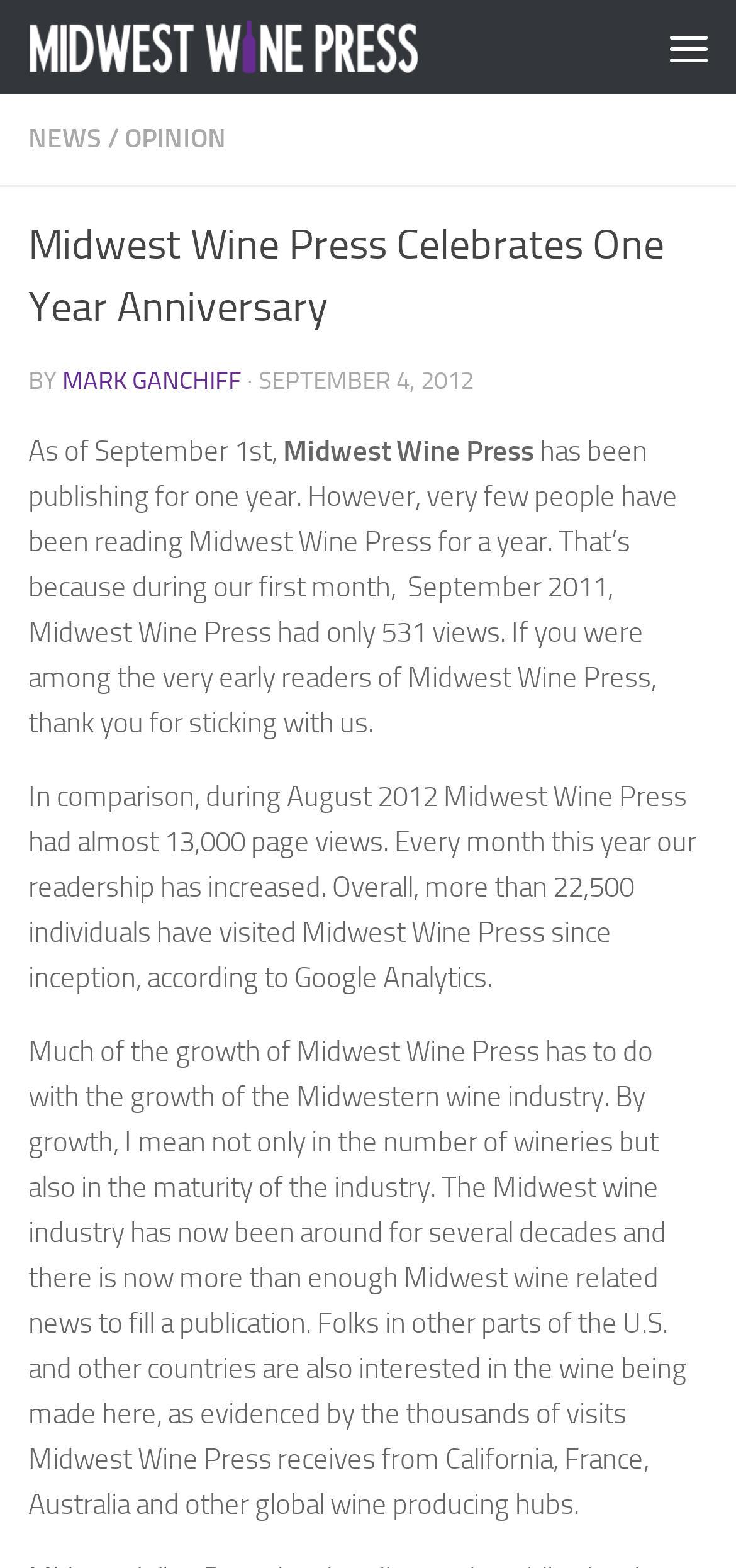What is the name of the website?
Analyze the screenshot and provide a detailed answer to the question.

I determined the answer by looking at the link element with the text 'Midwest Wine Press' at the top of the webpage, which is likely the website's logo or title.